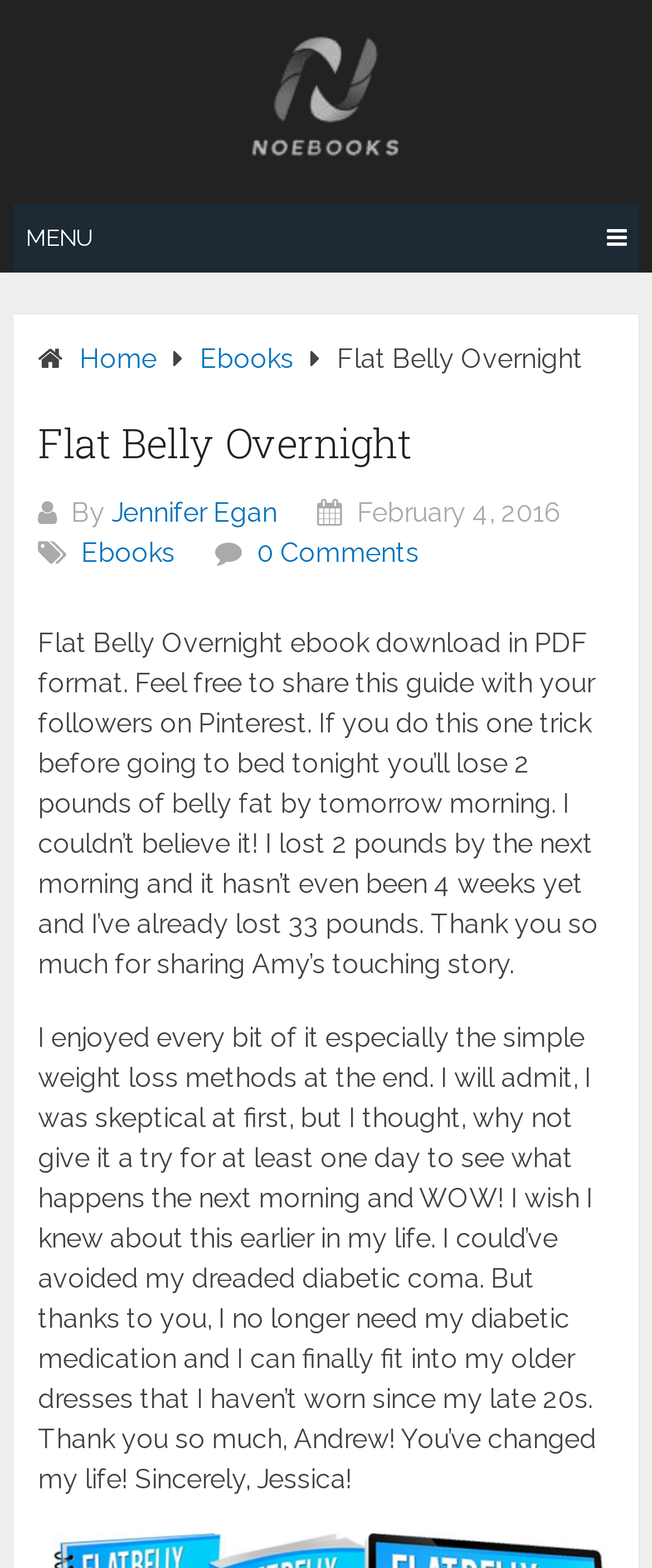Can you locate the main headline on this webpage and provide its text content?

Flat Belly Overnight